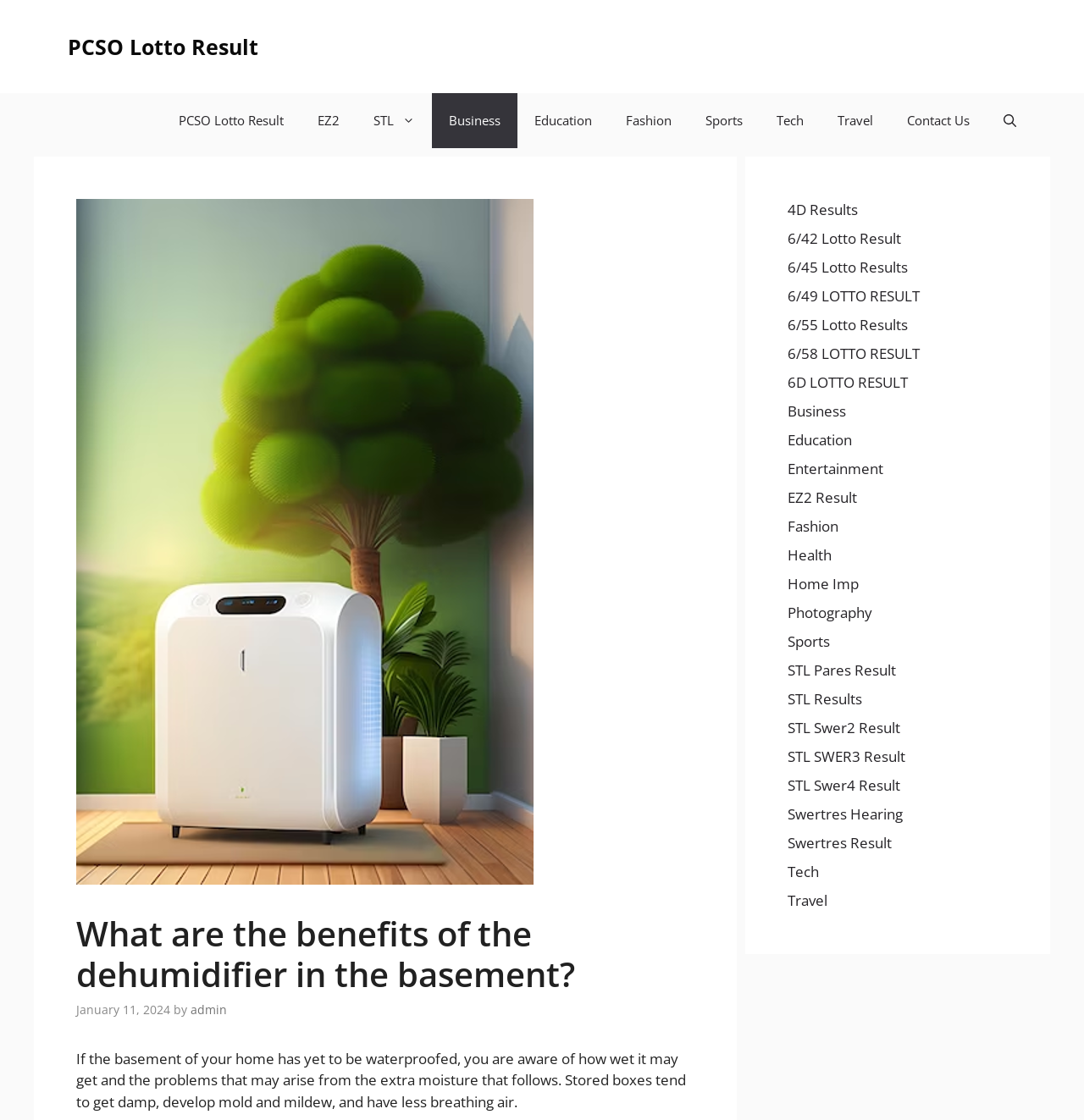Bounding box coordinates are specified in the format (top-left x, top-left y, bottom-right x, bottom-right y). All values are floating point numbers bounded between 0 and 1. Please provide the bounding box coordinate of the region this sentence describes: Business

[0.398, 0.083, 0.477, 0.132]